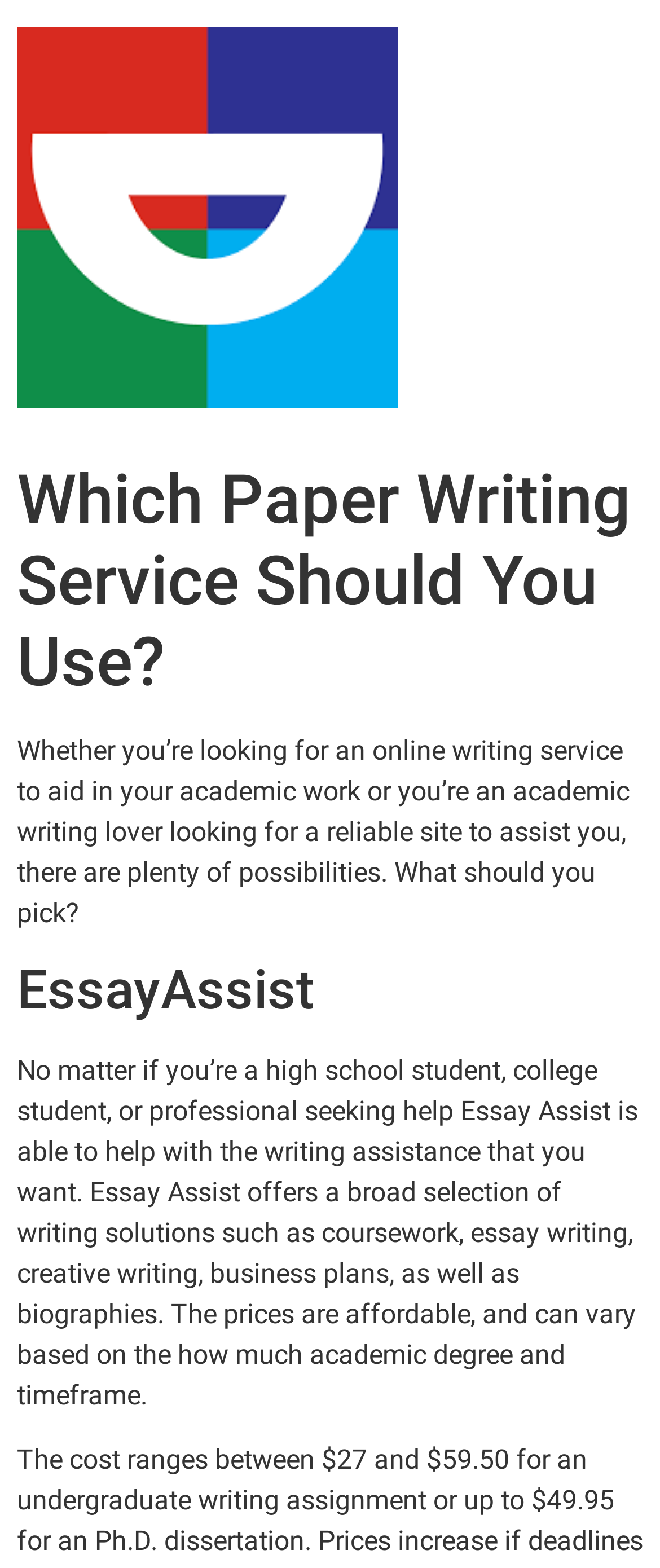What is the purpose of the webpage?
Please answer the question with as much detail and depth as you can.

The webpage appears to be introducing a writing service called Essay Assist, providing a brief overview of its services, features, and benefits, with the aim of promoting the service to potential users.